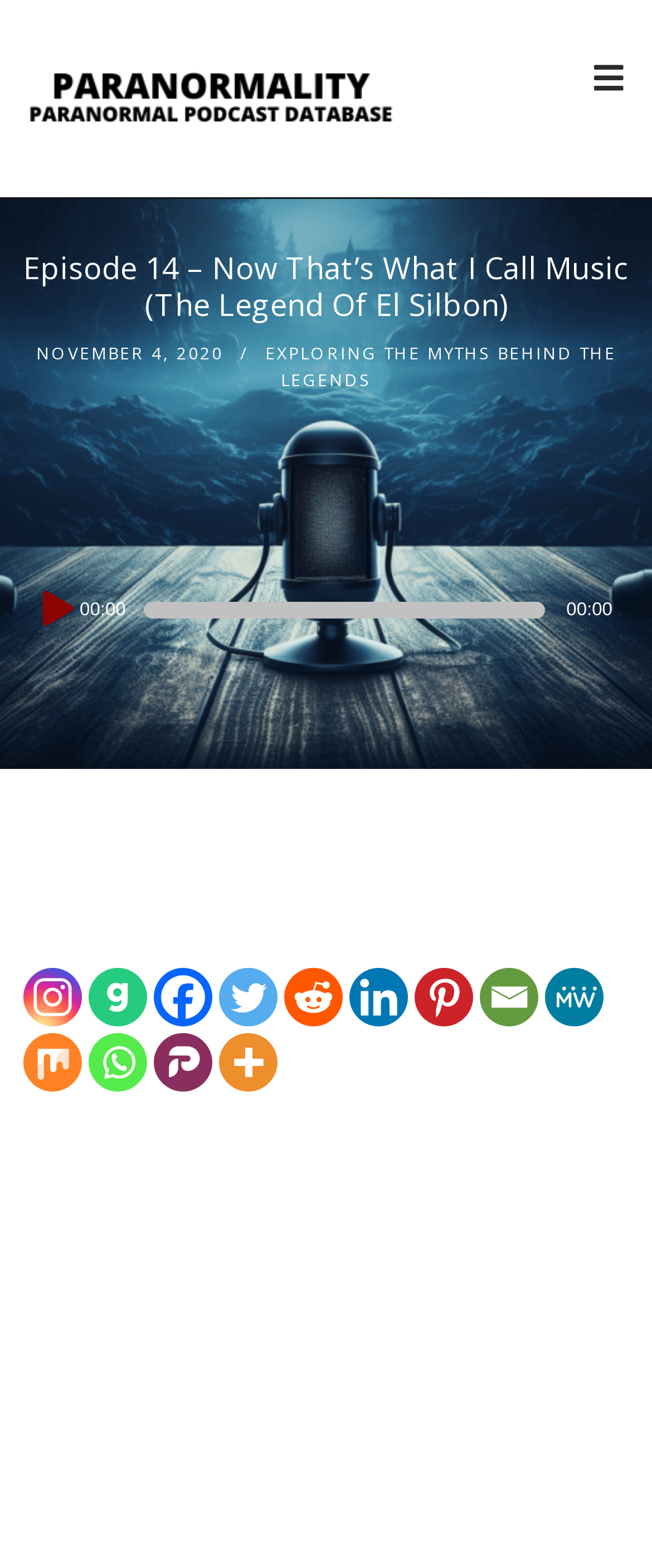Offer a meticulous caption that includes all visible features of the webpage.

The webpage appears to be an episode page for a podcast or audio series, specifically "Episode 14 - Now That's What I Call Music (The Legend Of El Silbon)" of "Paranormality Radio". At the top, there is a heading with the title of the episode, accompanied by a link and an image with the same title. Below this, there is a secondary heading with the date "NOVEMBER 4, 2020".

To the right of the date, there is a link to "EXPLORING THE MYTHS BEHIND THE LEGENDS". Below this, there is an audio player with a play button, a timer displaying "00:00", and a horizontal time slider. 

On the lower half of the page, there is a section with a heading "Spread the love" followed by a row of social media links, including Instagram, Gab, Facebook, Twitter, Reddit, Linkedin, Pinterest, Email, MeWe, Mix, Whatsapp, Parler, and More, each accompanied by an image. 

Finally, there is a block of text that appears to be a descriptive passage, starting with "Imagine, if you will, that you’re taking a nice, relaxing walk in the countryside one evening..." and continuing to describe a scenic and eerie atmosphere.